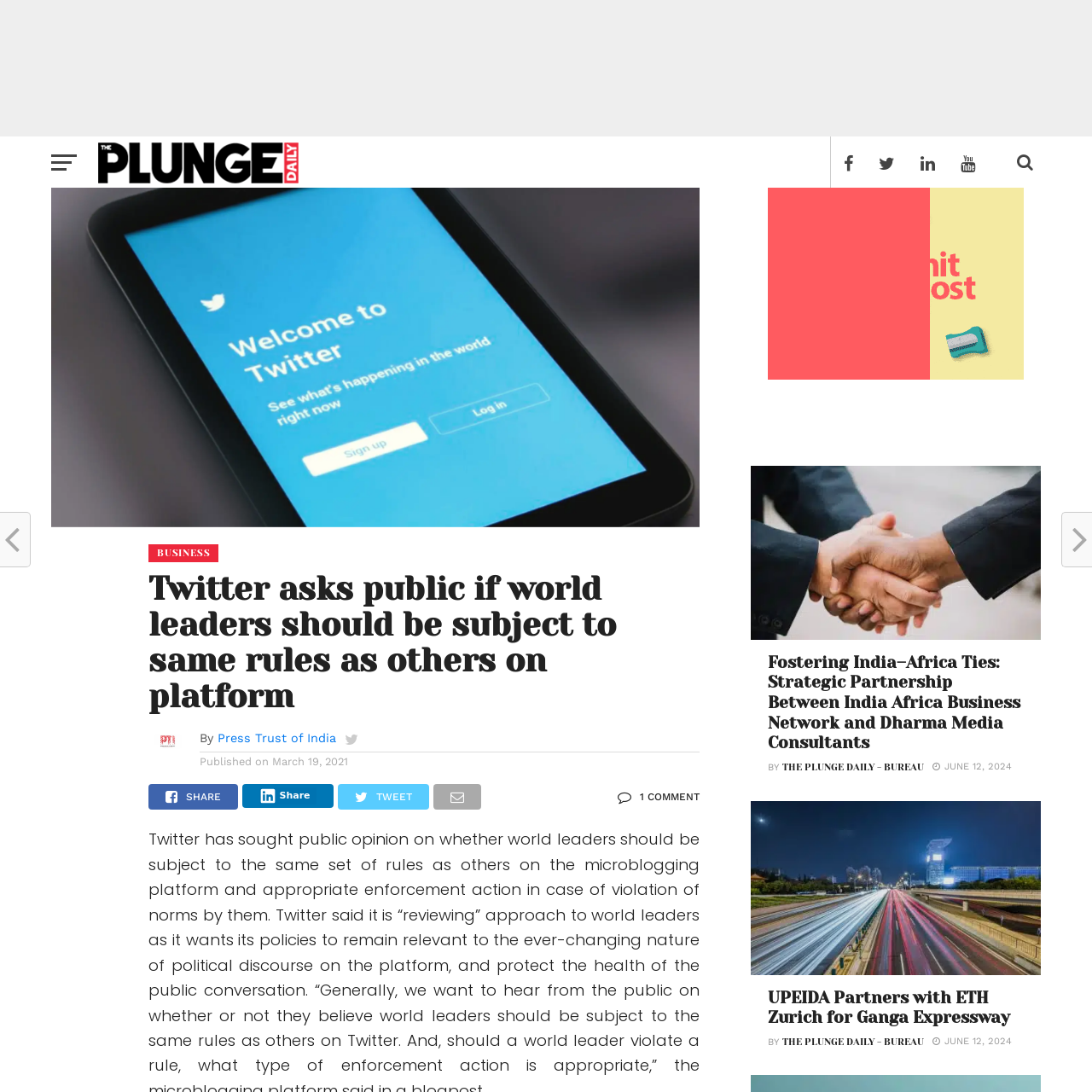What is the button below the main article for?
Give a single word or phrase answer based on the content of the image.

Share